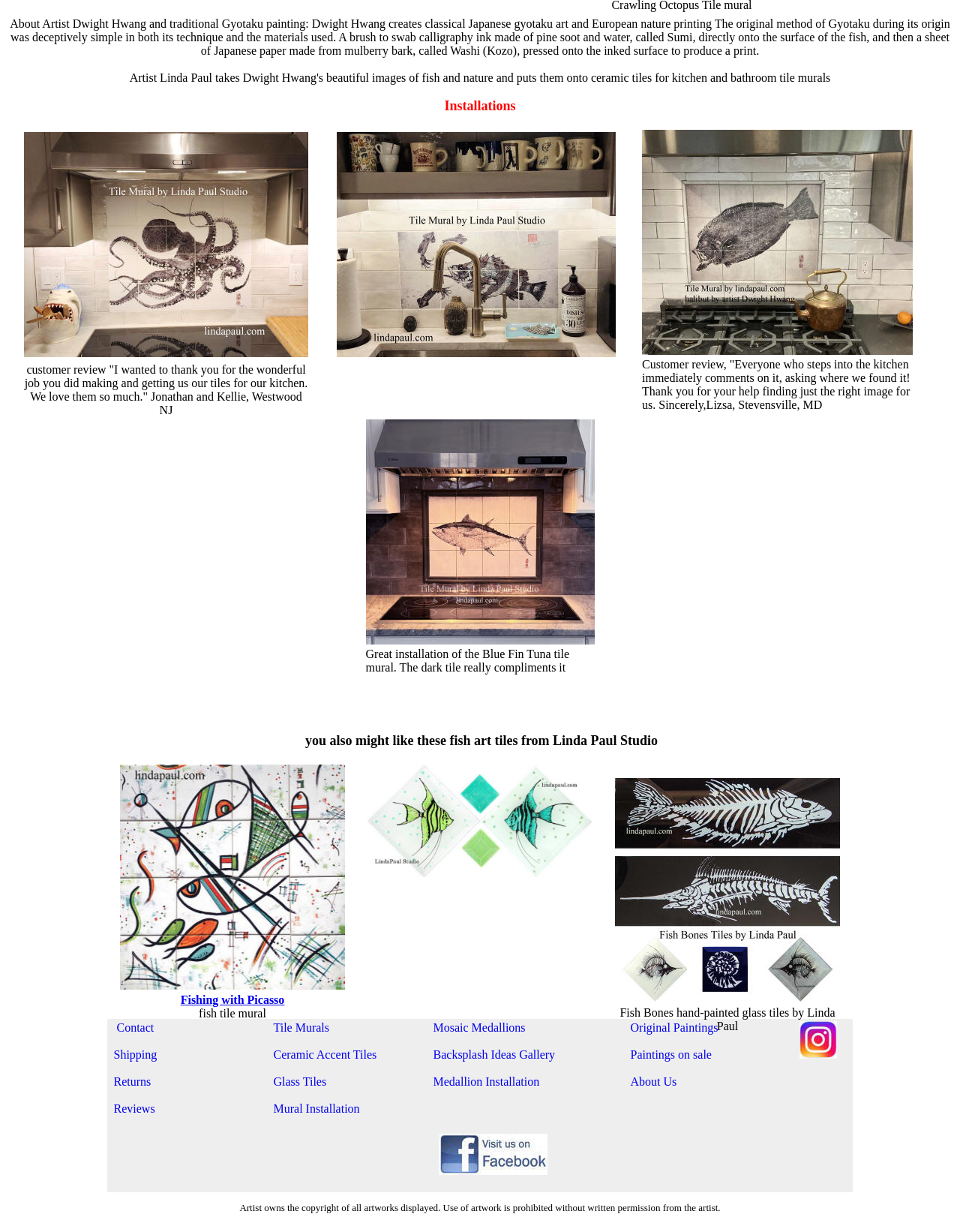Identify the bounding box coordinates of the region that should be clicked to execute the following instruction: "read customer review".

[0.024, 0.294, 0.322, 0.339]